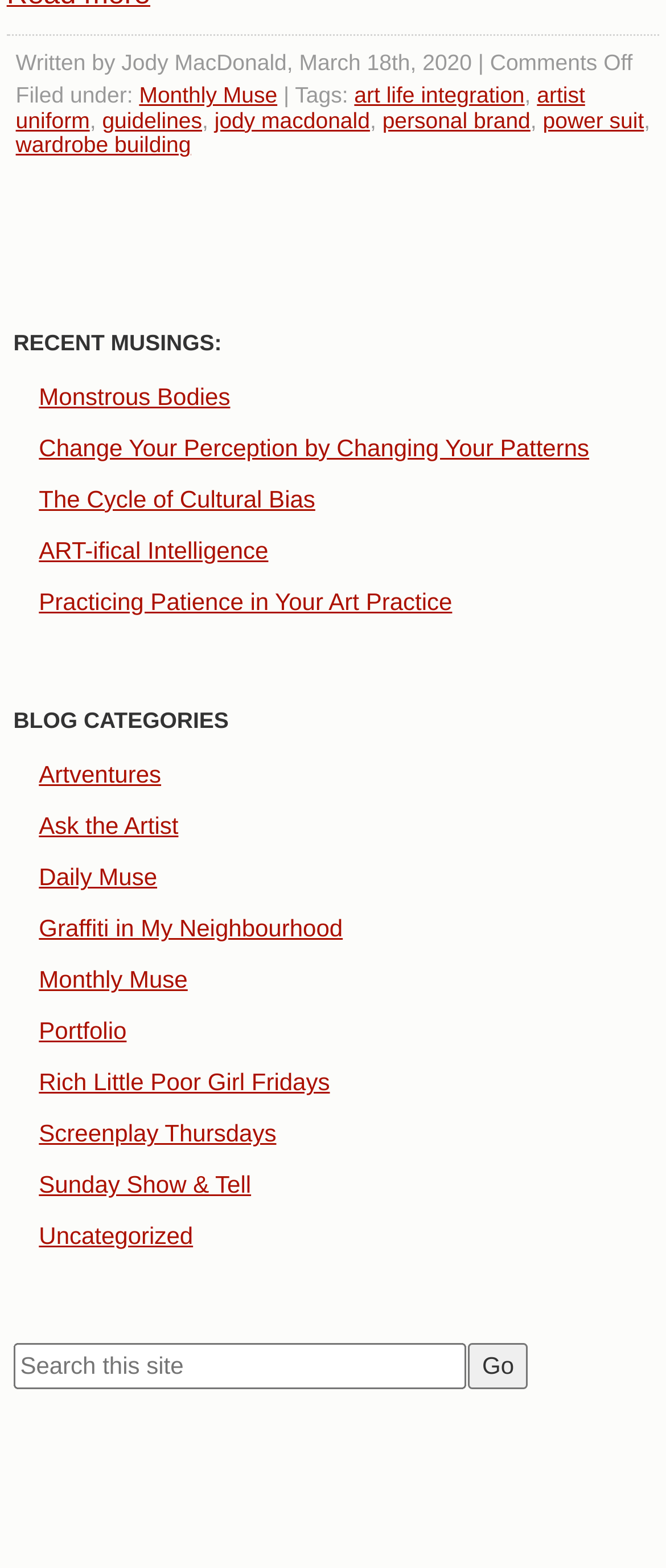Please indicate the bounding box coordinates for the clickable area to complete the following task: "Go to the Monthly Muse page". The coordinates should be specified as four float numbers between 0 and 1, i.e., [left, top, right, bottom].

[0.058, 0.616, 0.282, 0.633]